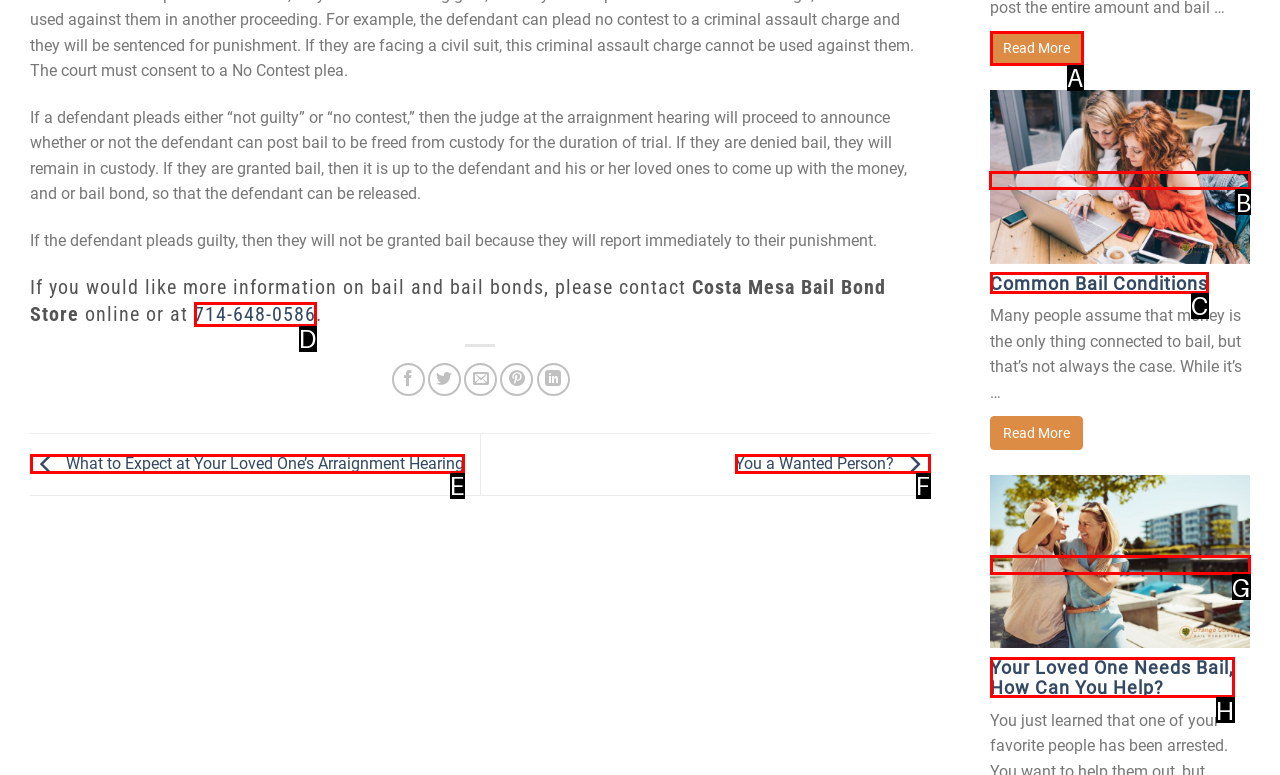Identify which HTML element to click to fulfill the following task: Read more about orange-county-bail-bonds. Provide your response using the letter of the correct choice.

B